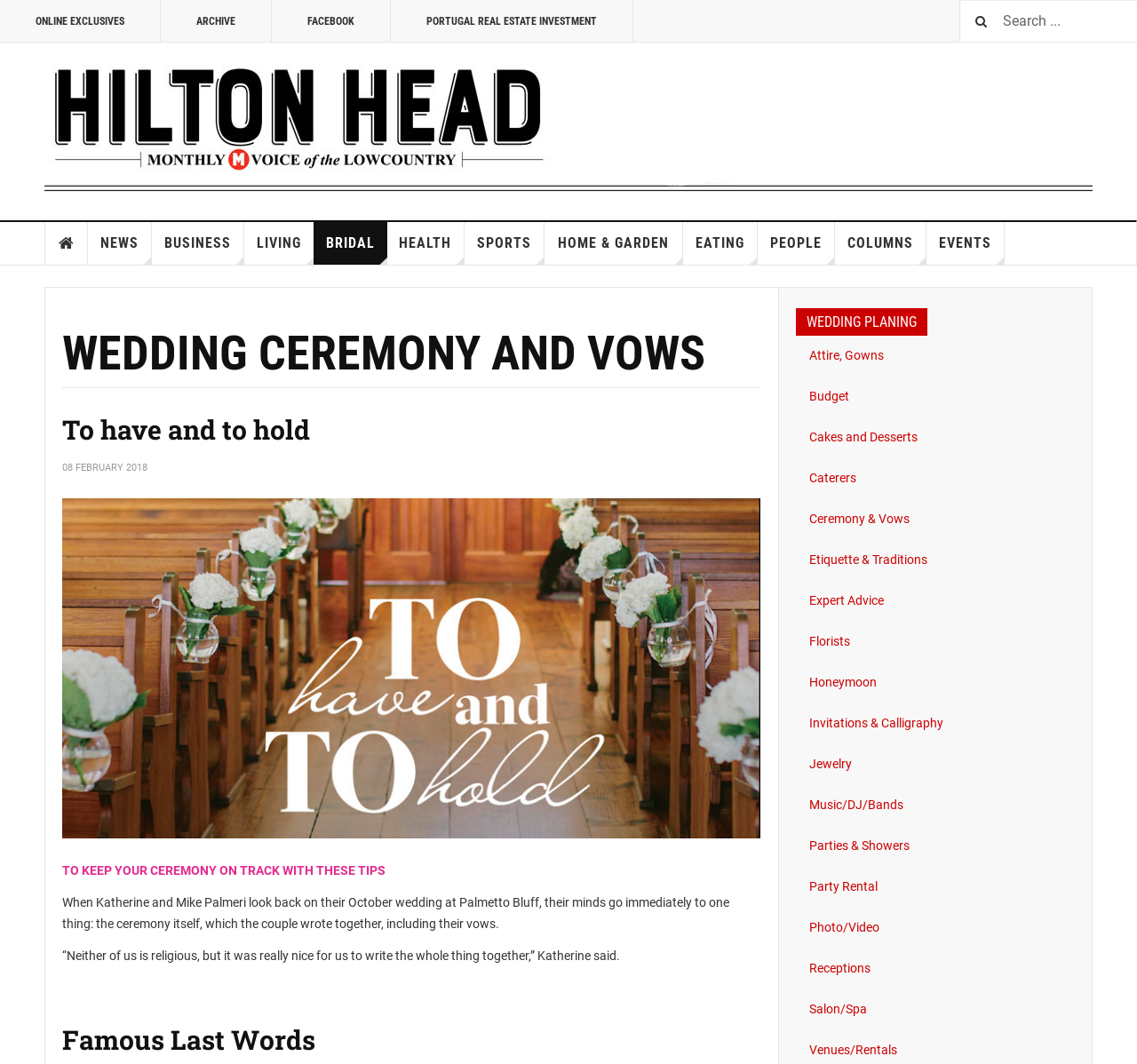Specify the bounding box coordinates of the element's region that should be clicked to achieve the following instruction: "Visit Hilton Head Monthly Magazine". The bounding box coordinates consist of four float numbers between 0 and 1, in the format [left, top, right, bottom].

[0.039, 0.06, 0.961, 0.181]